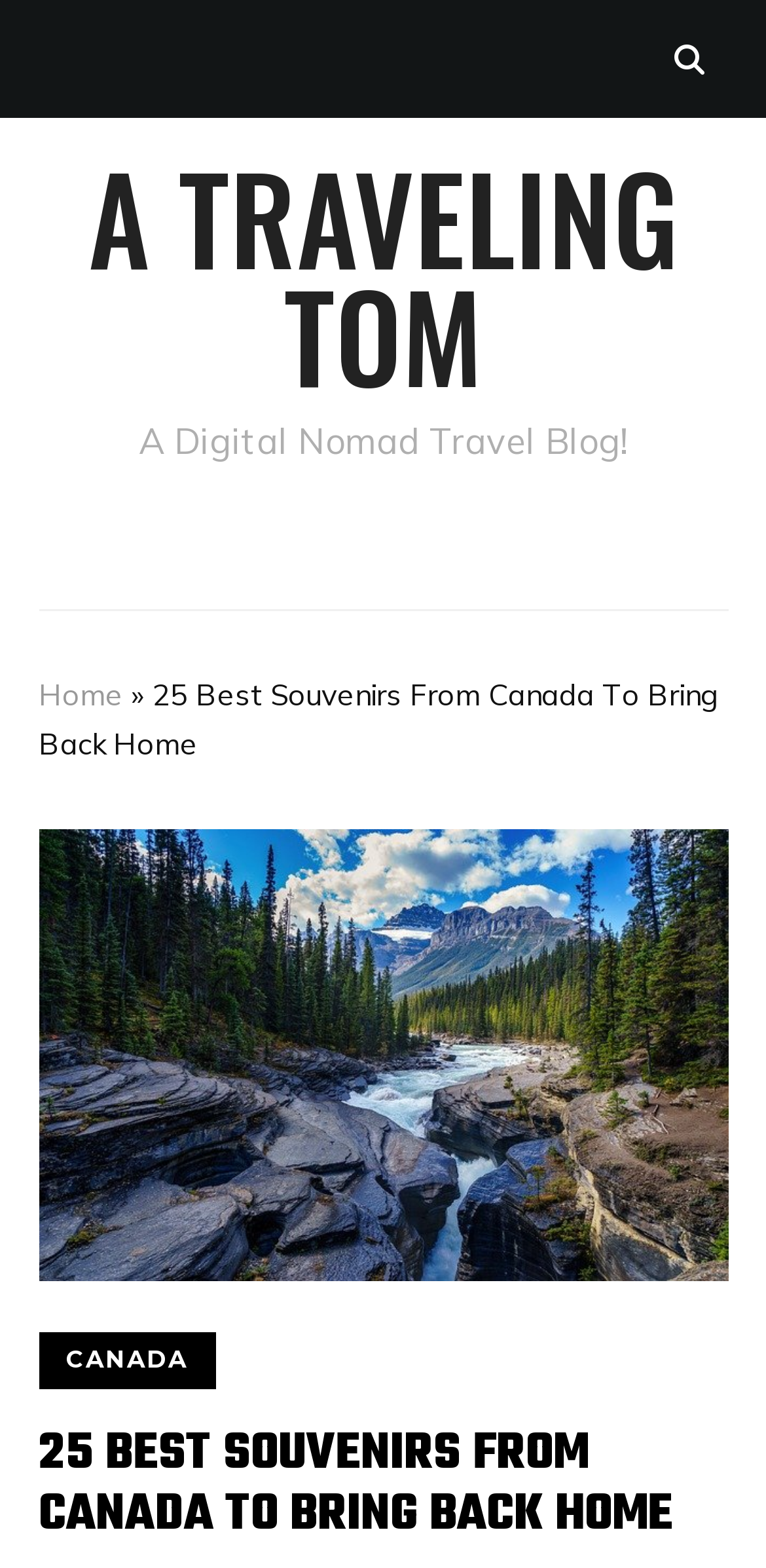How many sections are in the article?
From the screenshot, provide a brief answer in one word or phrase.

1